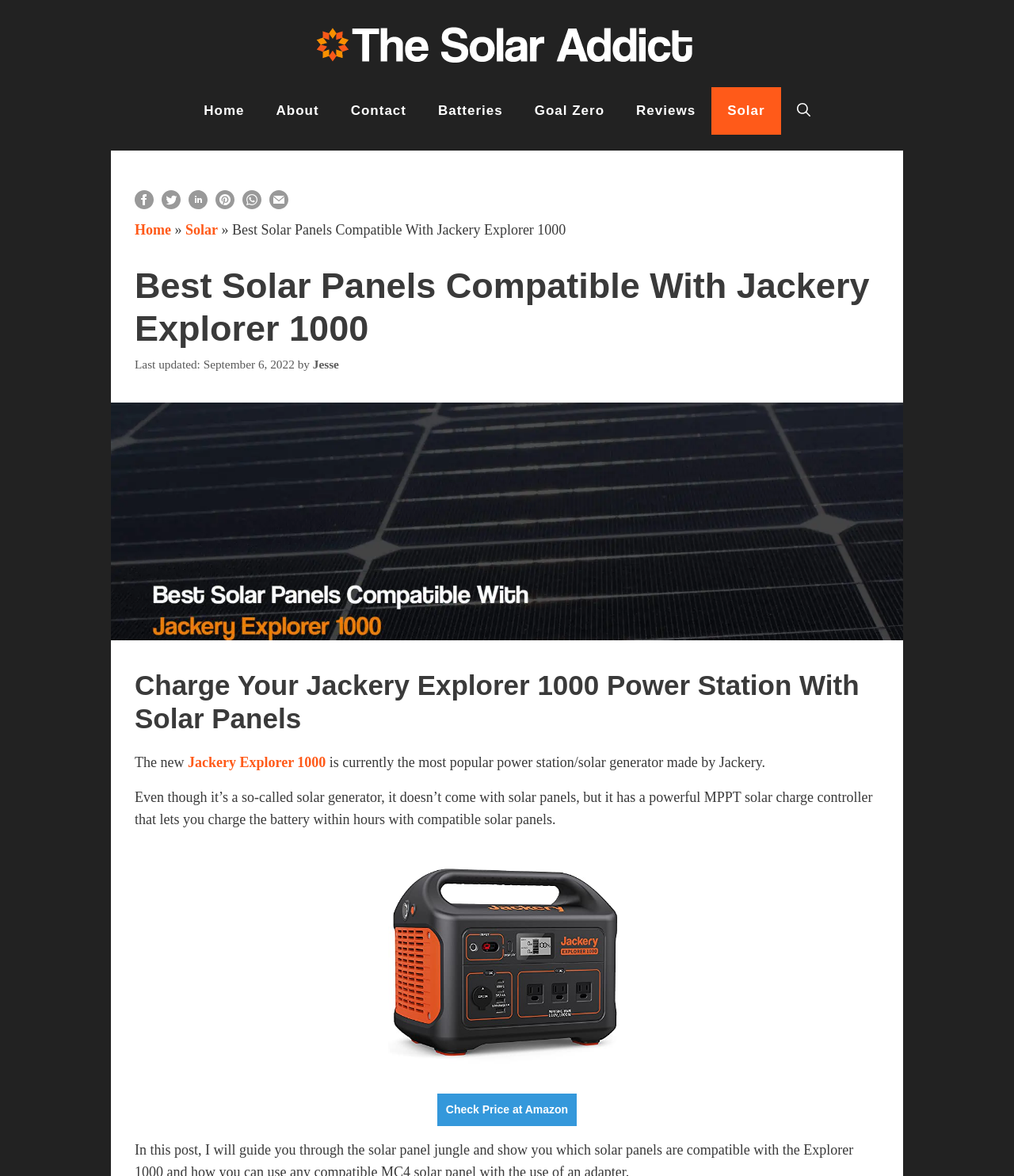Please locate the bounding box coordinates of the element that should be clicked to achieve the given instruction: "Like the post 'Window Film DIY: How to install window film'".

None